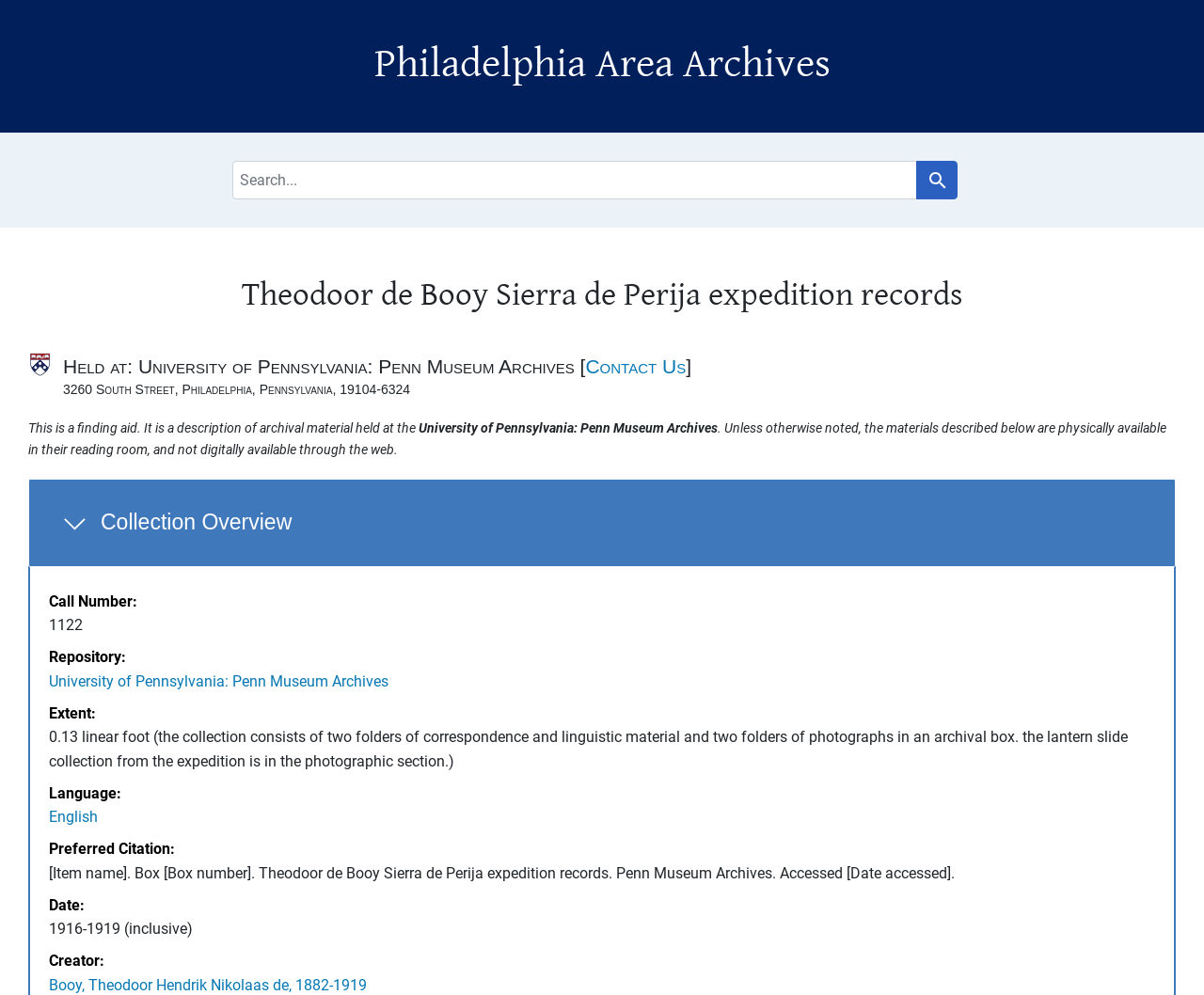What is the call number of the collection?
Offer a detailed and full explanation in response to the question.

I found the answer by looking at the description list detail element with the text '1122' which is located under the 'Collection Overview' section.